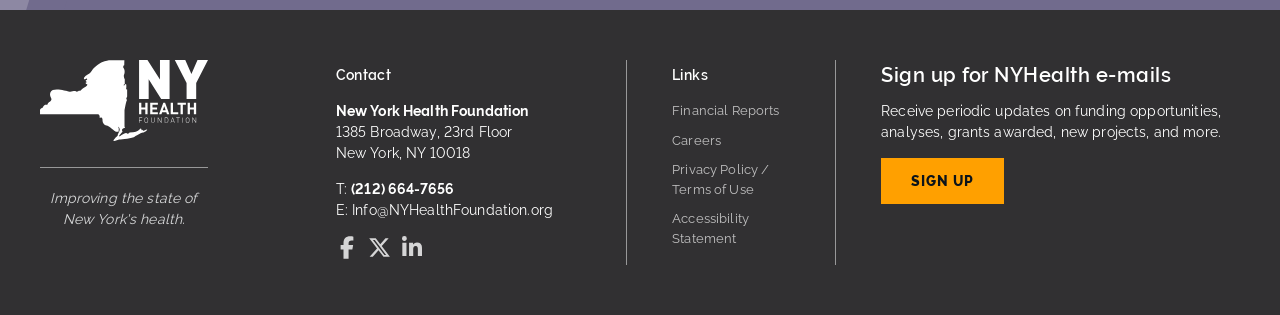Find the bounding box coordinates for the area you need to click to carry out the instruction: "Sign up for NYHealth e-mails". The coordinates should be four float numbers between 0 and 1, indicated as [left, top, right, bottom].

[0.688, 0.502, 0.784, 0.648]